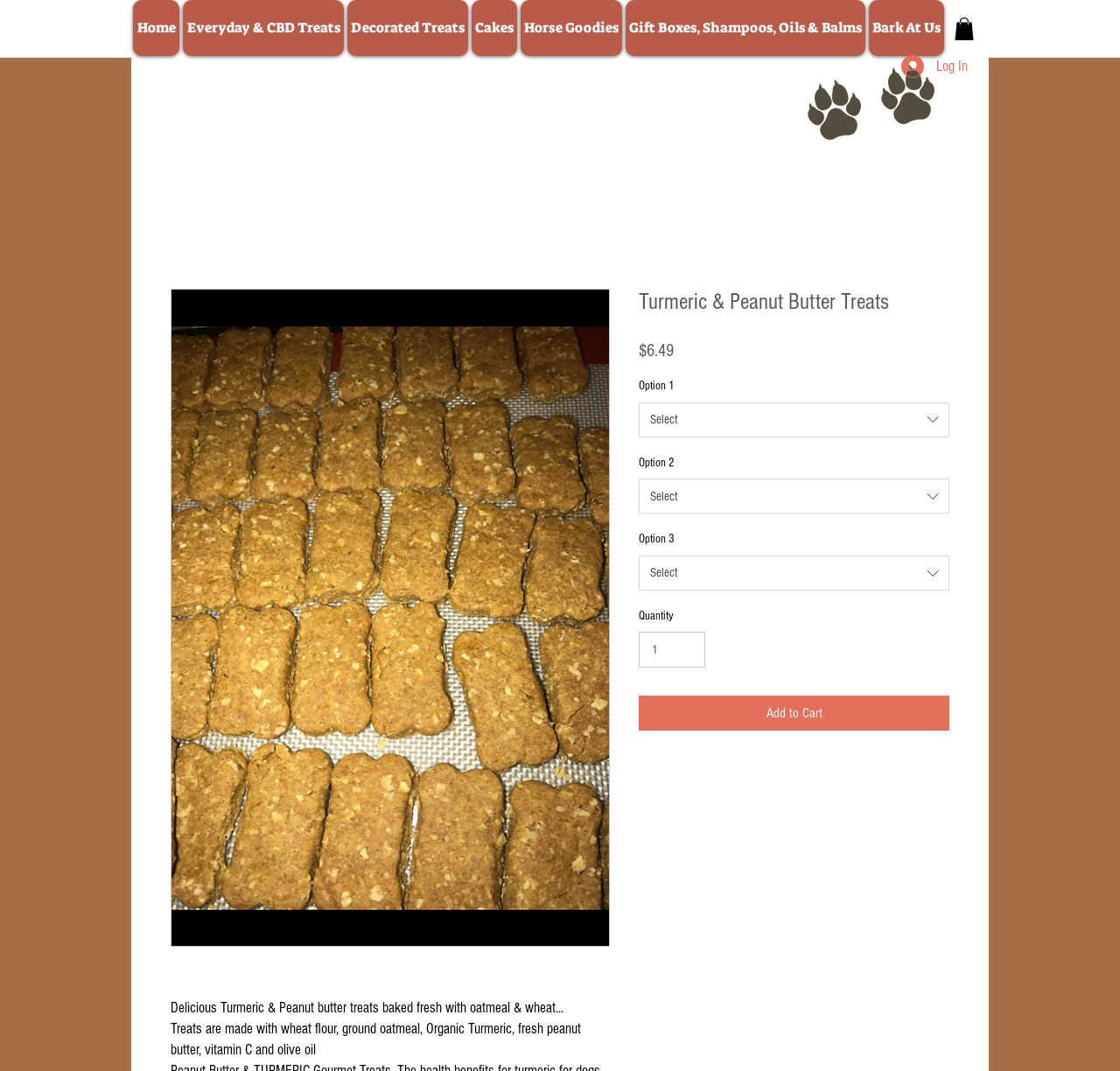Locate the bounding box coordinates of the element you need to click to accomplish the task described by this instruction: "Create a website account".

None